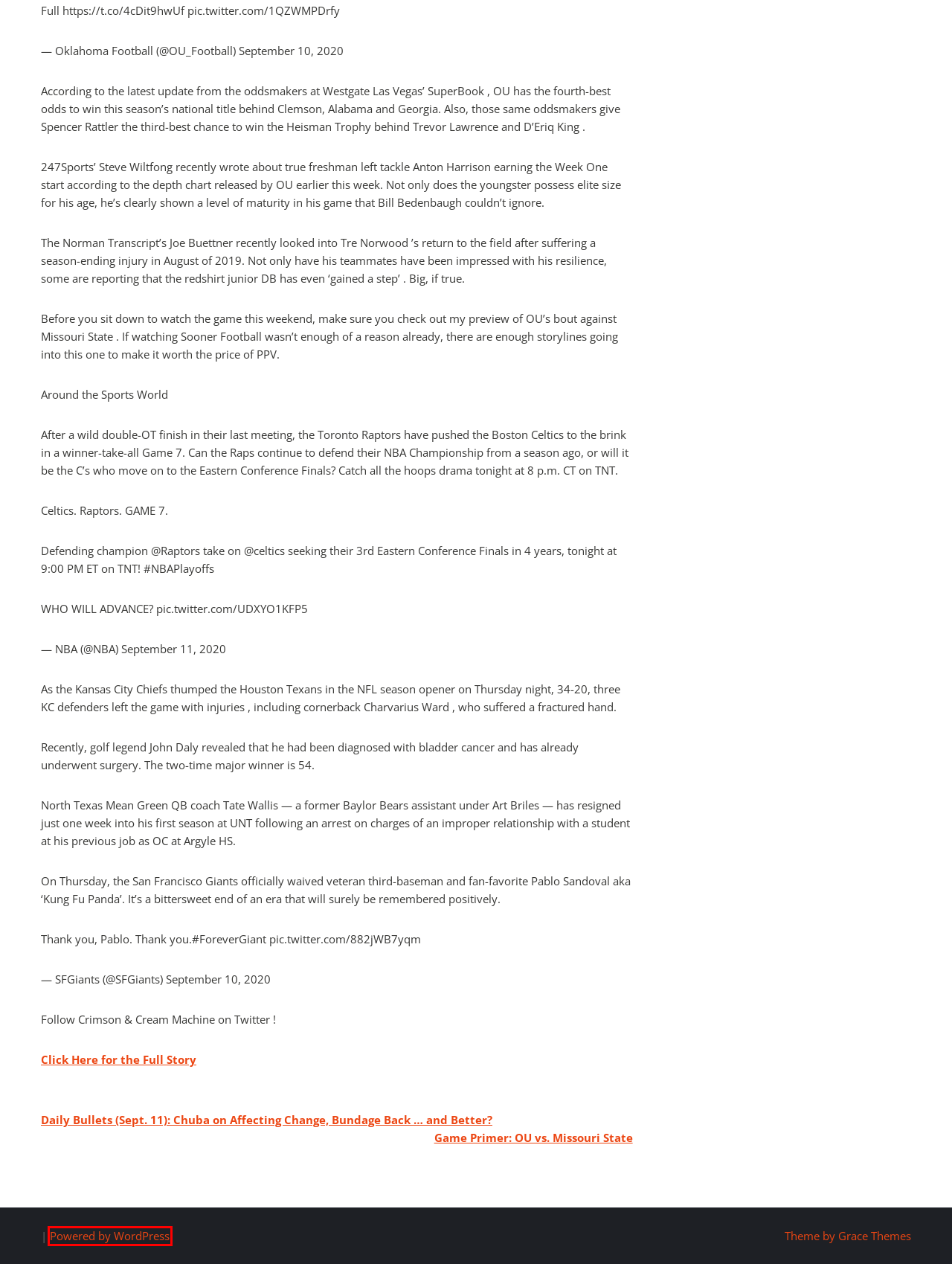You are presented with a screenshot of a webpage containing a red bounding box around an element. Determine which webpage description best describes the new webpage after clicking on the highlighted element. Here are the candidates:
A. Listen Live
B. Free Sports League WordPress Theme
C. About
D. Game Primer: OU vs. Missouri State
E. Daily Bullets (Sept. 11): Chuba on Affecting Change, Bundage Back … and Better?
F. The REF 1400 Podcast | Free Podcasts | Podomatic"
G. Blog Tool, Publishing Platform, and CMS – WordPress.org
H. KREF Store

G